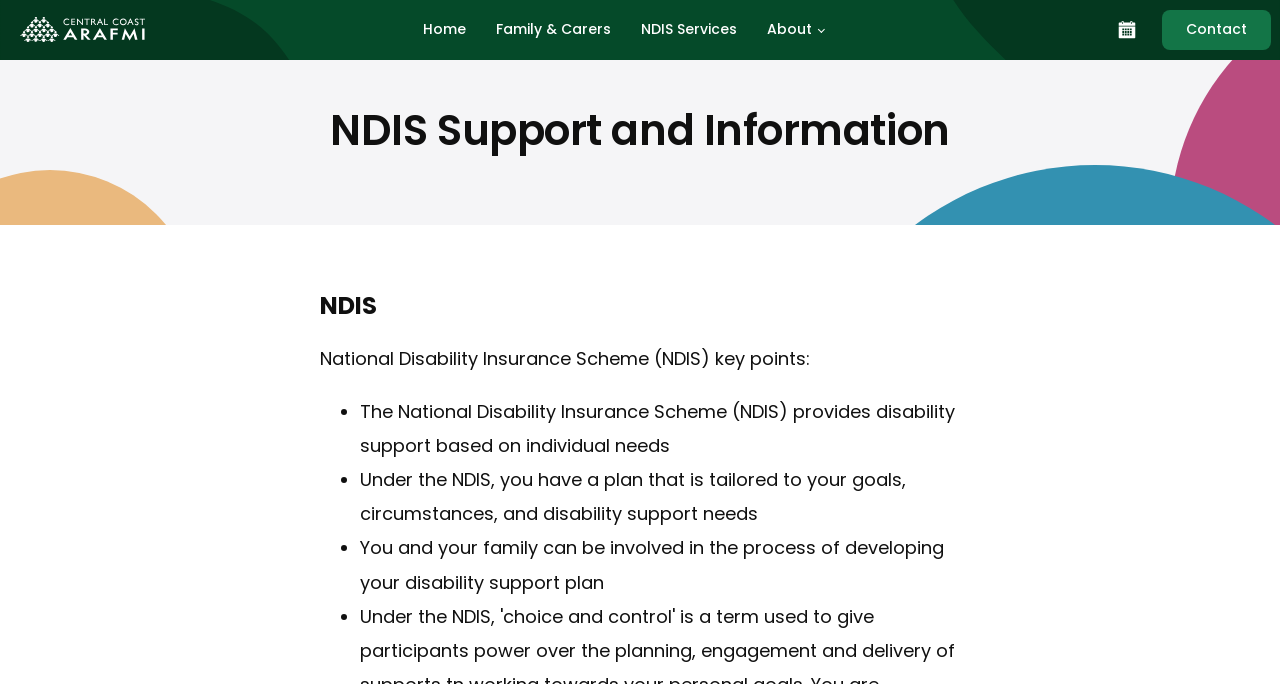Given the description of a UI element: "Family & Carers", identify the bounding box coordinates of the matching element in the webpage screenshot.

[0.388, 0.0, 0.477, 0.087]